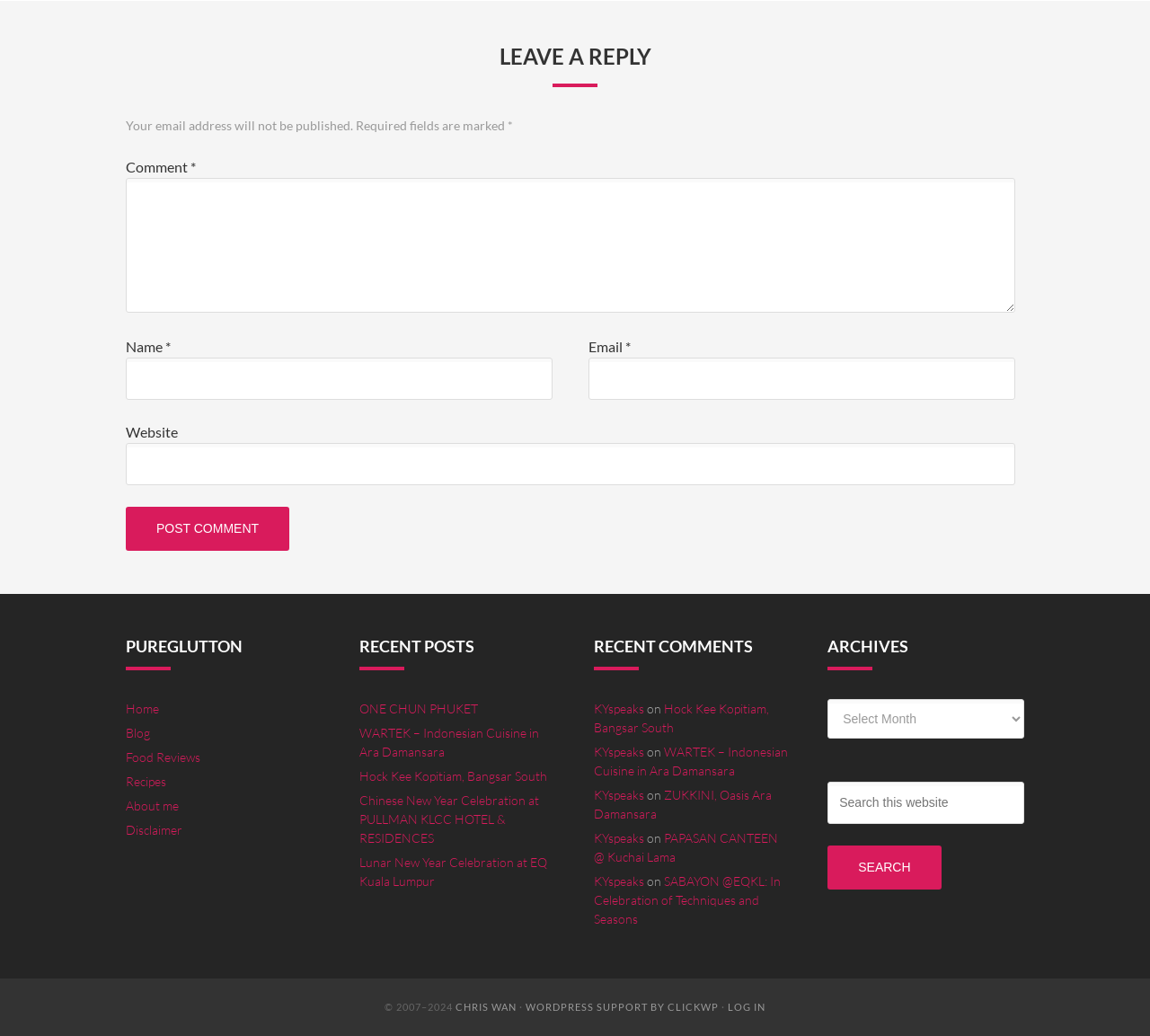What is the purpose of the search box?
Analyze the image and deliver a detailed answer to the question.

The search box is designed for users to search for specific content within the website. This is indicated by the presence of a search box with a placeholder text 'Search this website' and a search button.